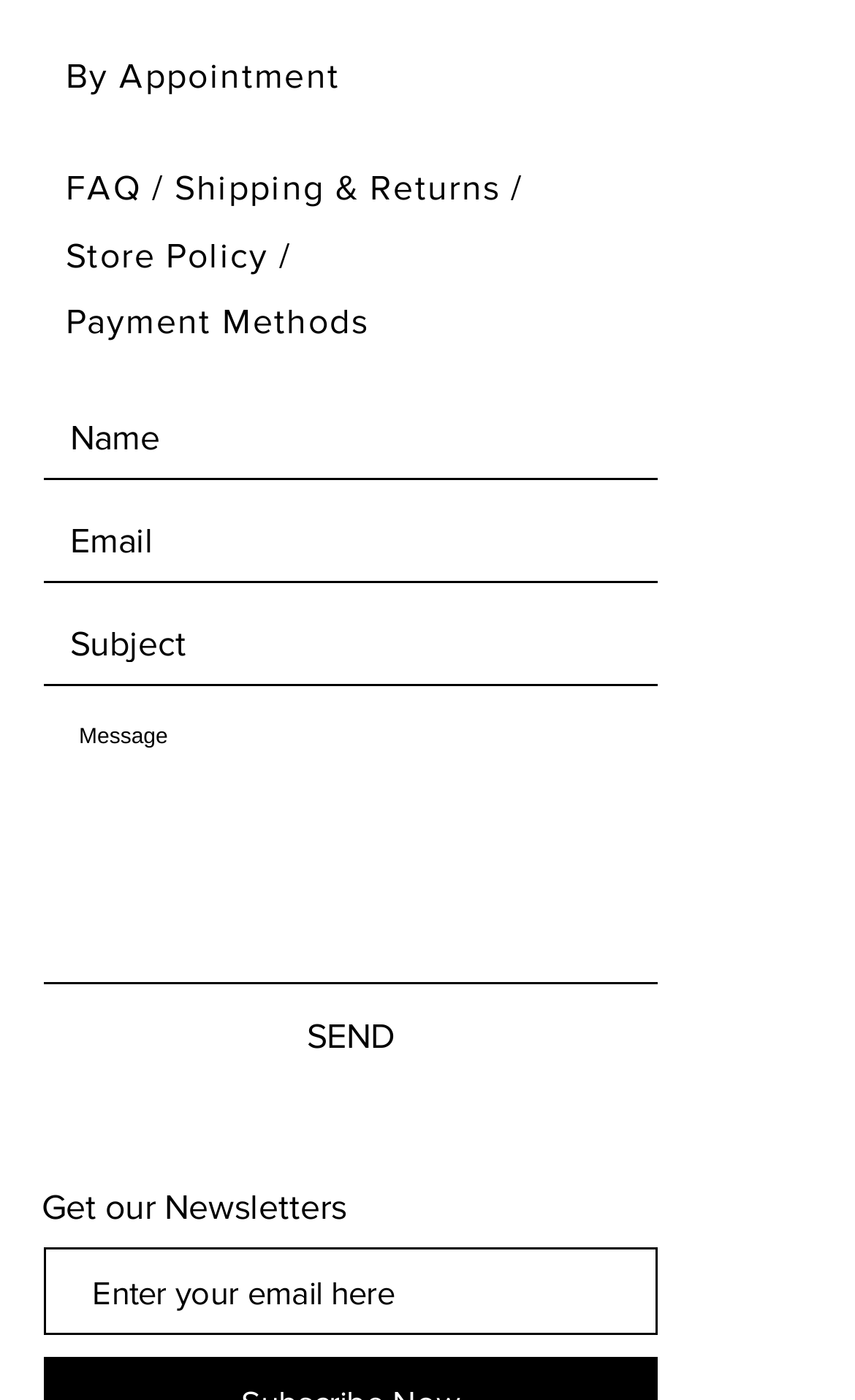Find and specify the bounding box coordinates that correspond to the clickable region for the instruction: "Enter your name".

[0.051, 0.286, 0.769, 0.343]